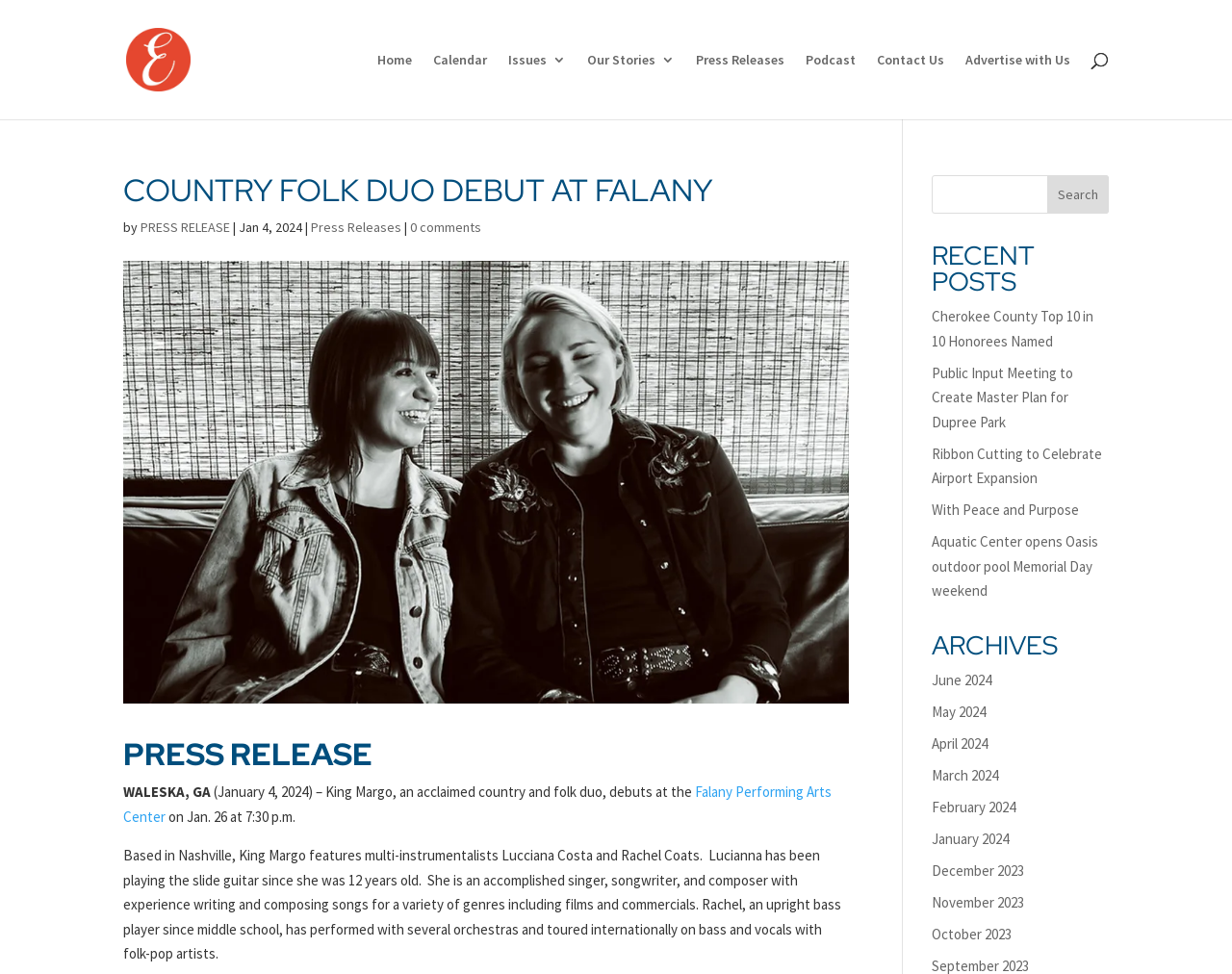Determine the bounding box coordinates of the section to be clicked to follow the instruction: "Visit the Falany Performing Arts Center website". The coordinates should be given as four float numbers between 0 and 1, formatted as [left, top, right, bottom].

[0.1, 0.804, 0.675, 0.847]